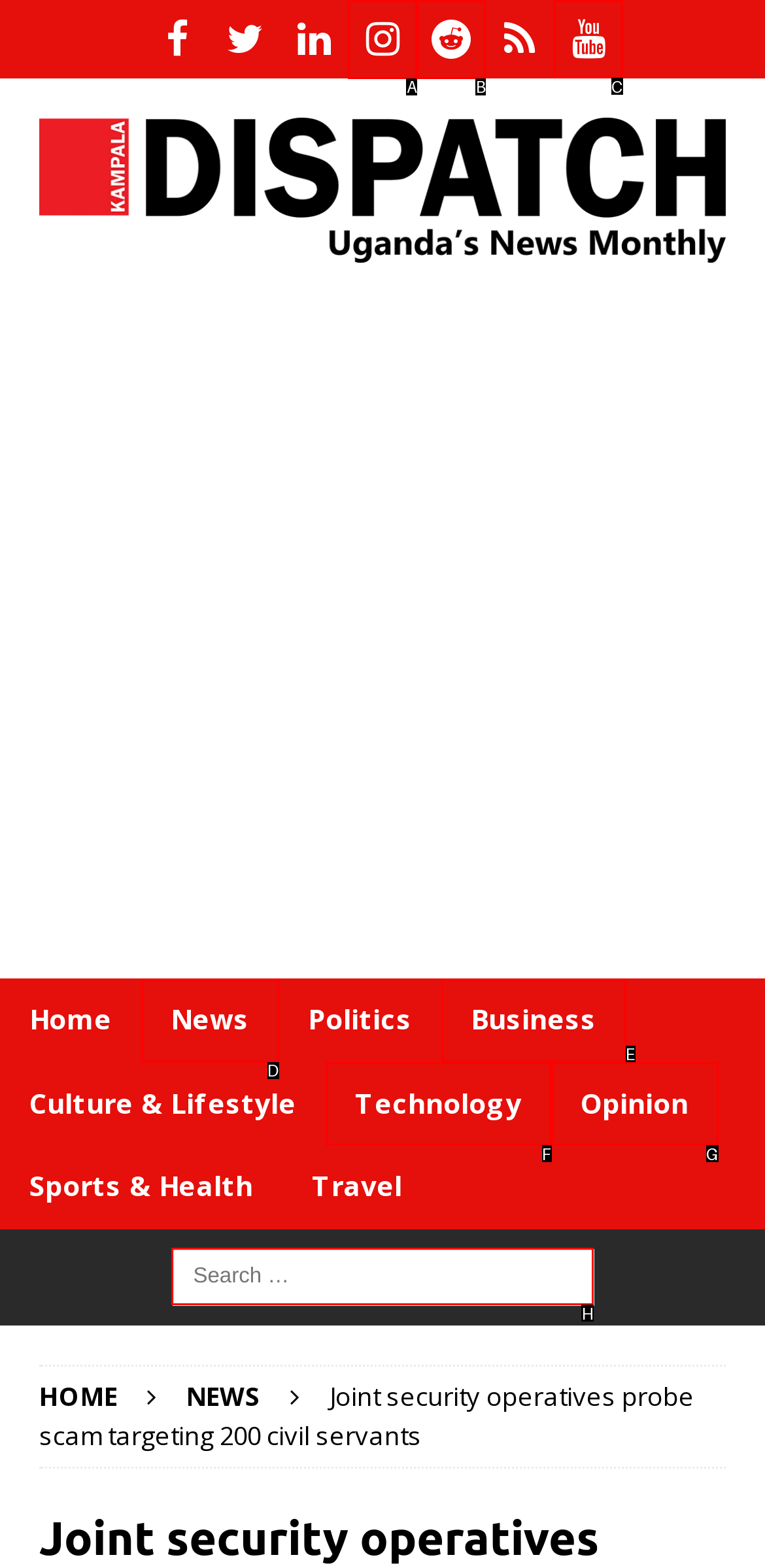What is the letter of the UI element you should click to Watch videos on Youtube? Provide the letter directly.

C